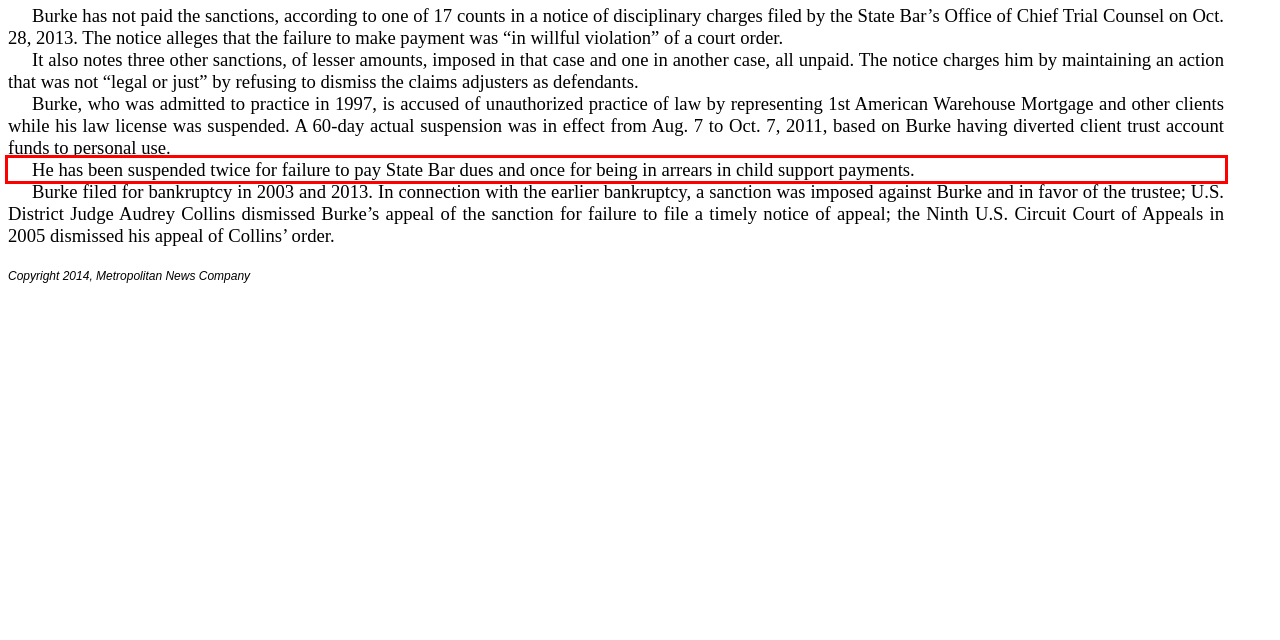Observe the screenshot of the webpage that includes a red rectangle bounding box. Conduct OCR on the content inside this red bounding box and generate the text.

He has been suspended twice for failure to pay State Bar dues and once for being in arrears in child support payments.